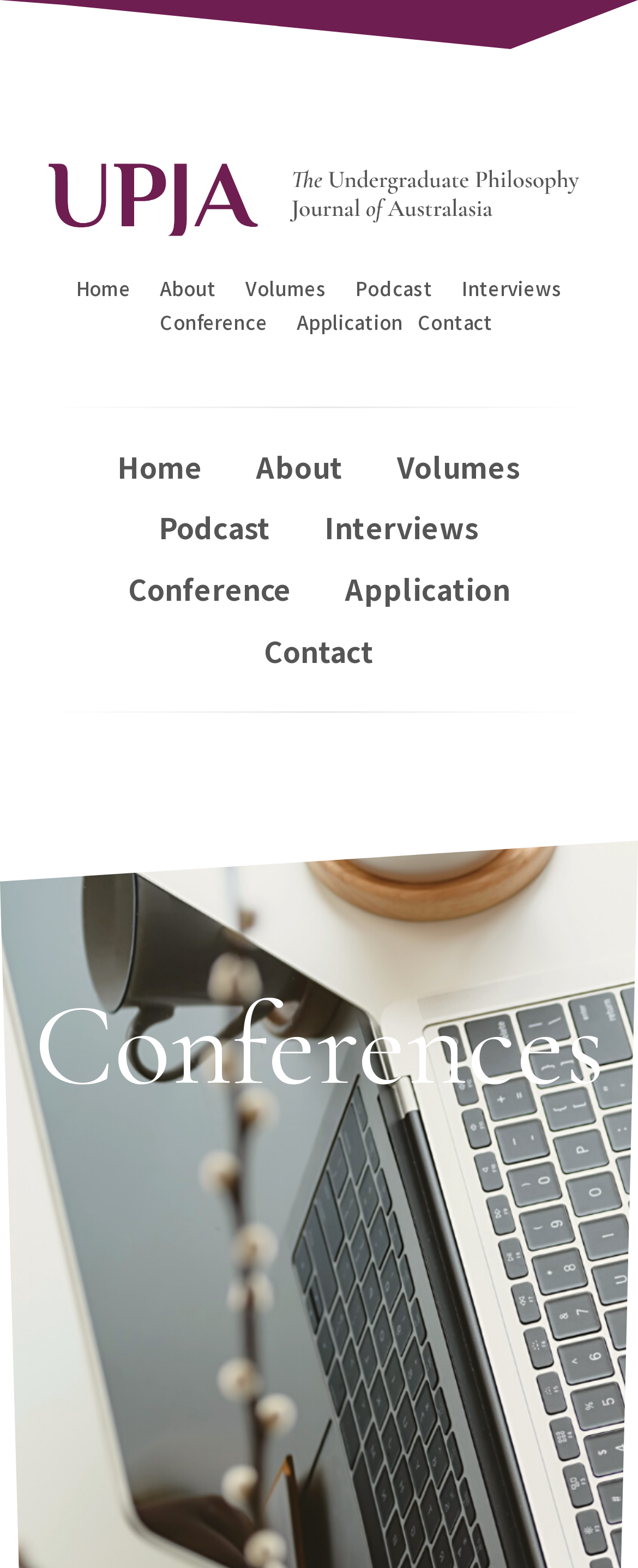Given the element description: "Conference", predict the bounding box coordinates of this UI element. The coordinates must be four float numbers between 0 and 1, given as [left, top, right, bottom].

[0.164, 0.357, 0.494, 0.396]